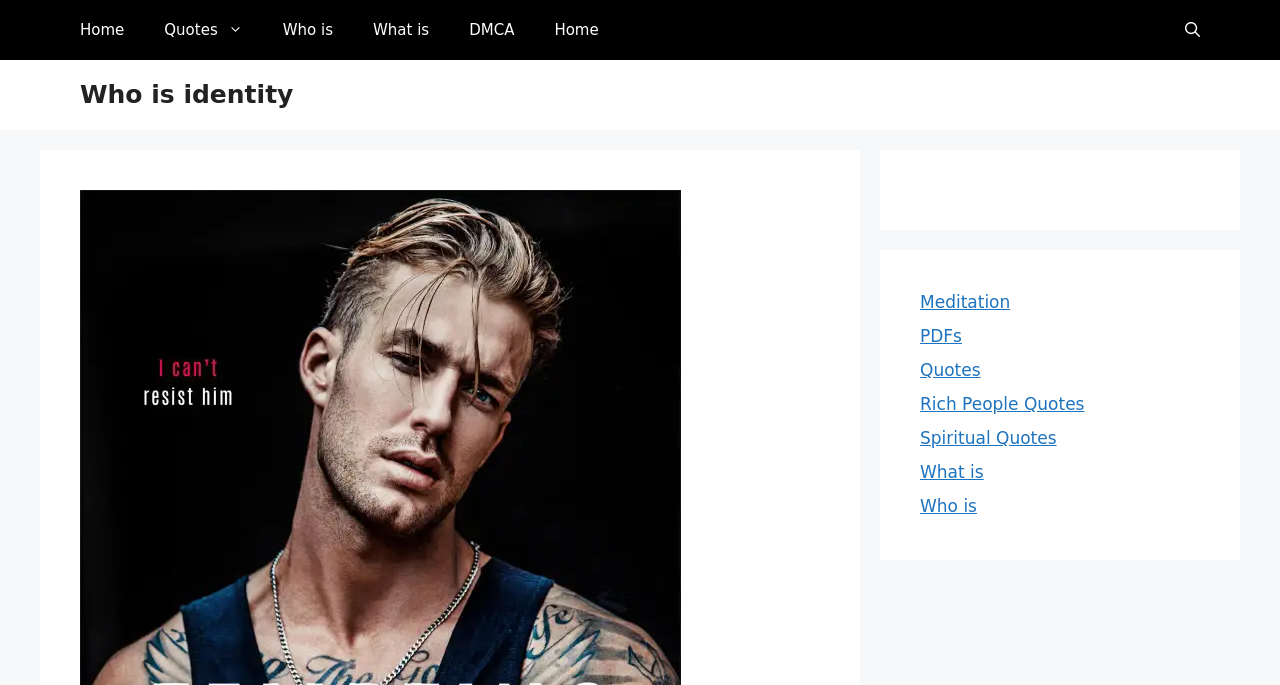Please determine the bounding box coordinates of the element's region to click in order to carry out the following instruction: "view quotes". The coordinates should be four float numbers between 0 and 1, i.e., [left, top, right, bottom].

[0.113, 0.0, 0.205, 0.088]